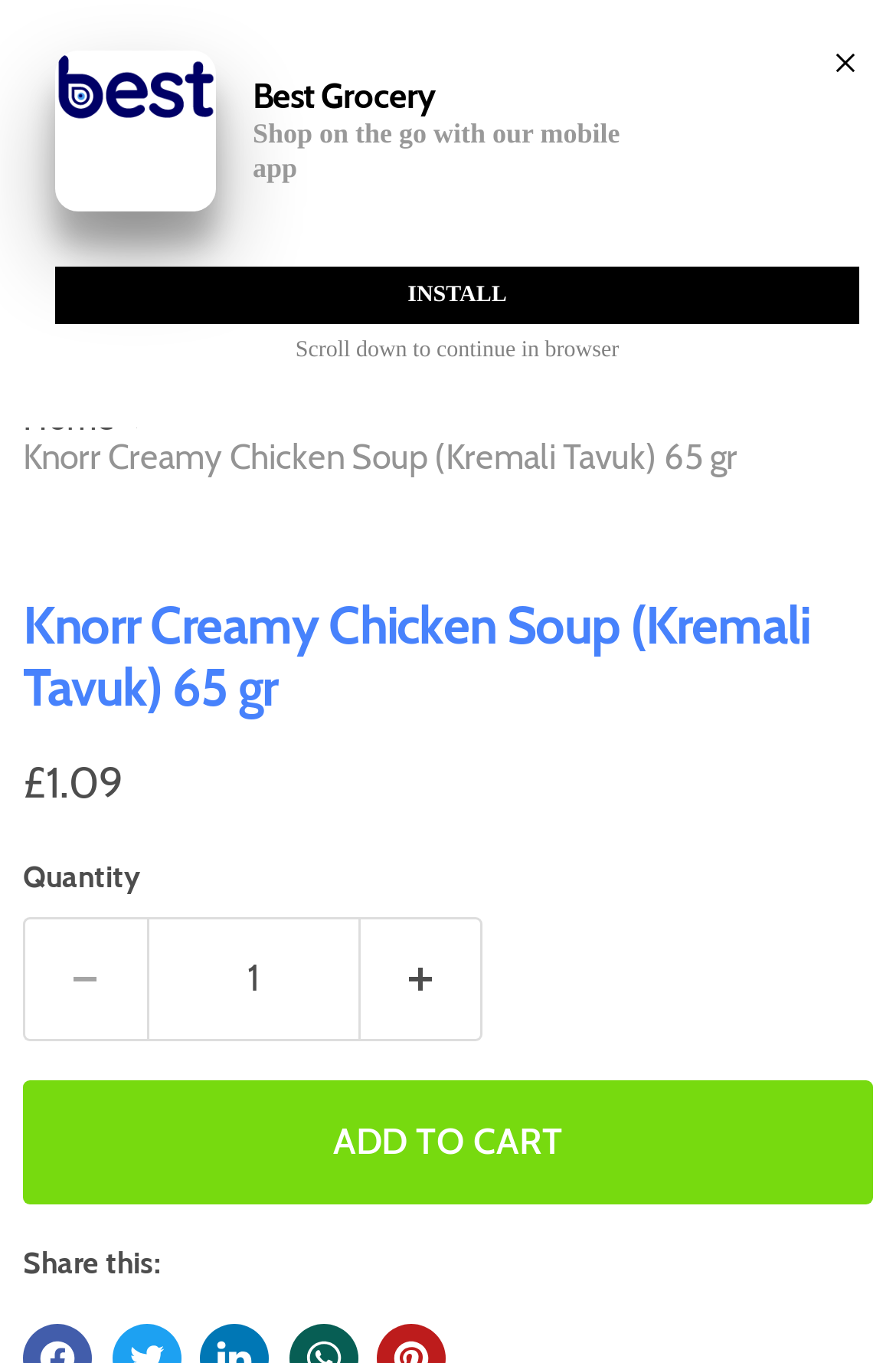Provide a single word or phrase answer to the question: 
What is the name of the product on this page?

Knorr Creamy Chicken Soup